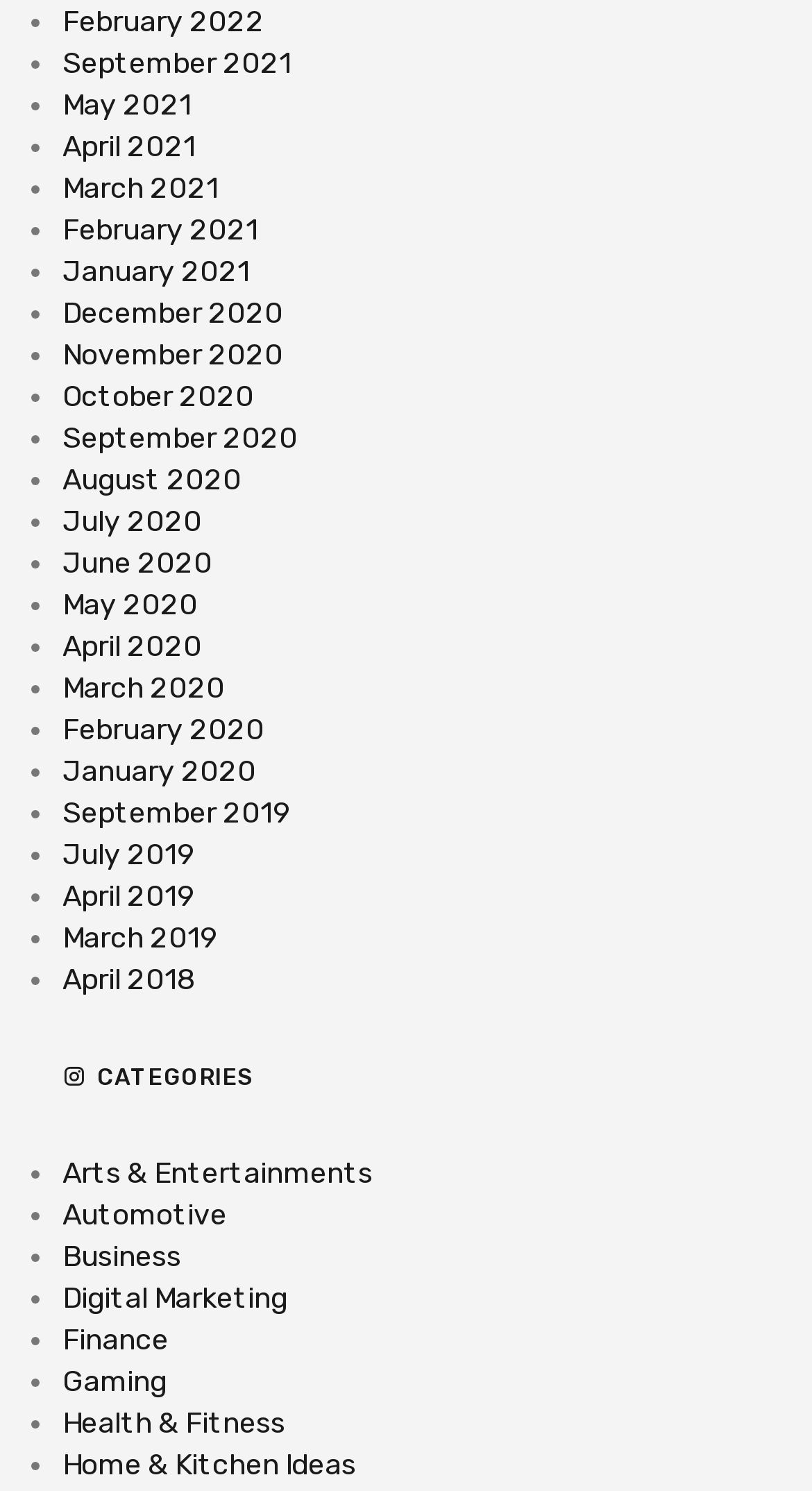Please specify the bounding box coordinates of the clickable region to carry out the following instruction: "View February 2022". The coordinates should be four float numbers between 0 and 1, in the format [left, top, right, bottom].

[0.077, 0.003, 0.326, 0.026]